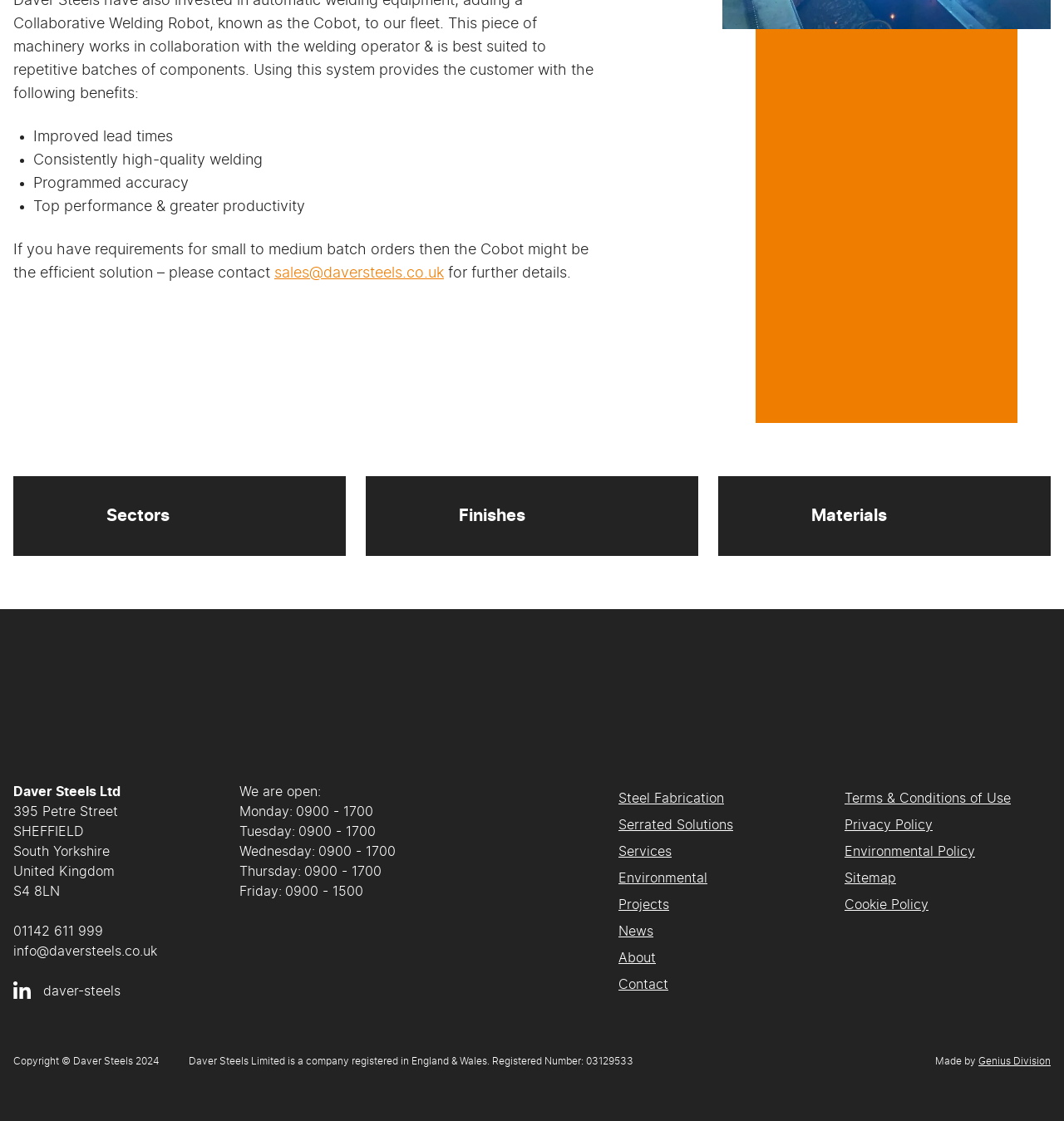Determine the bounding box coordinates of the target area to click to execute the following instruction: "Check our opening hours."

[0.225, 0.701, 0.302, 0.713]